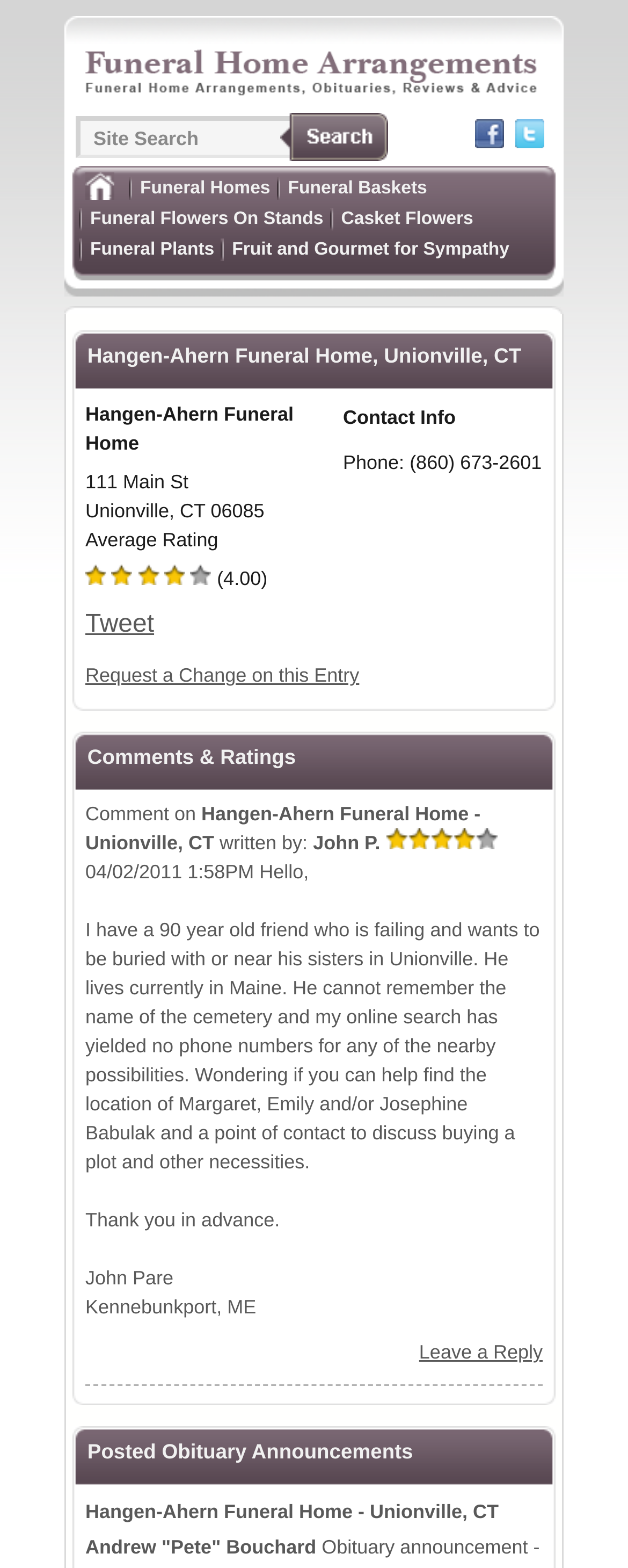Provide the bounding box coordinates of the UI element that matches the description: "Fruit and Gourmet for Sympathy".

[0.369, 0.151, 0.811, 0.168]